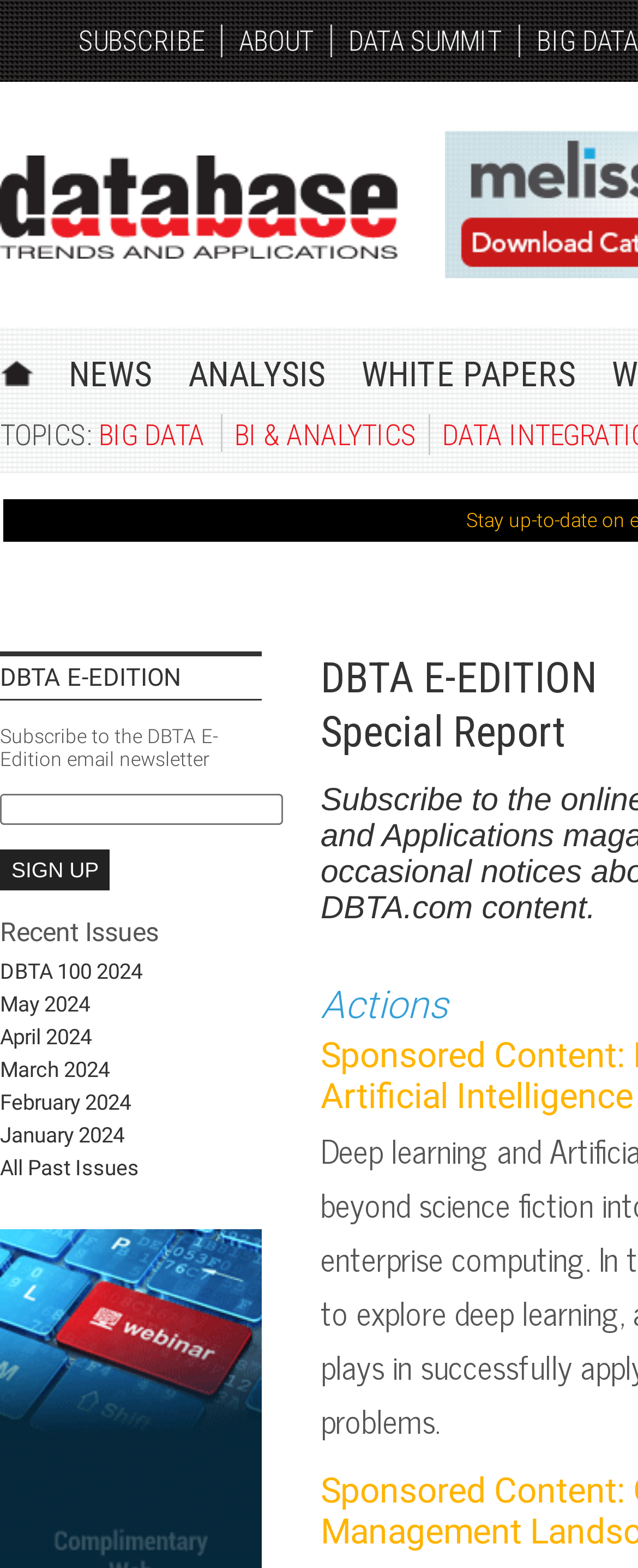Present a detailed account of what is displayed on the webpage.

This webpage is the online version of Database Trends and Applications magazine, where users can subscribe to receive occasional notices about new and/or updated content. 

At the top left corner, there are several links, including "SUBSCRIBE", "ABOUT", and "DATA SUMMIT". Next to them, there is a prominent link "DBTA" that takes up a significant portion of the top section. Below it, there are more links, including "HOME", "NEWS", "ANALYSIS", and "WHITE PAPERS", which are aligned horizontally.

On the left side, there is a section labeled "TOPICS:", followed by links to specific topics such as "BIG DATA" and "BI & ANALYTICS". 

The main content area is headed by "DBTA E-EDITION", and below it, there is a paragraph of text that invites users to subscribe to the DBTA E-Edition email newsletter. A textbox and a "Sign Up" button are provided for users to input their information and subscribe.

Below the subscription section, there is a heading "Recent Issues", followed by a list of links to recent issues of the magazine, including "DBTA 100 2024", "May 2024", "April 2024", and so on, all the way back to "January 2024". The list also includes a link to "All Past Issues".